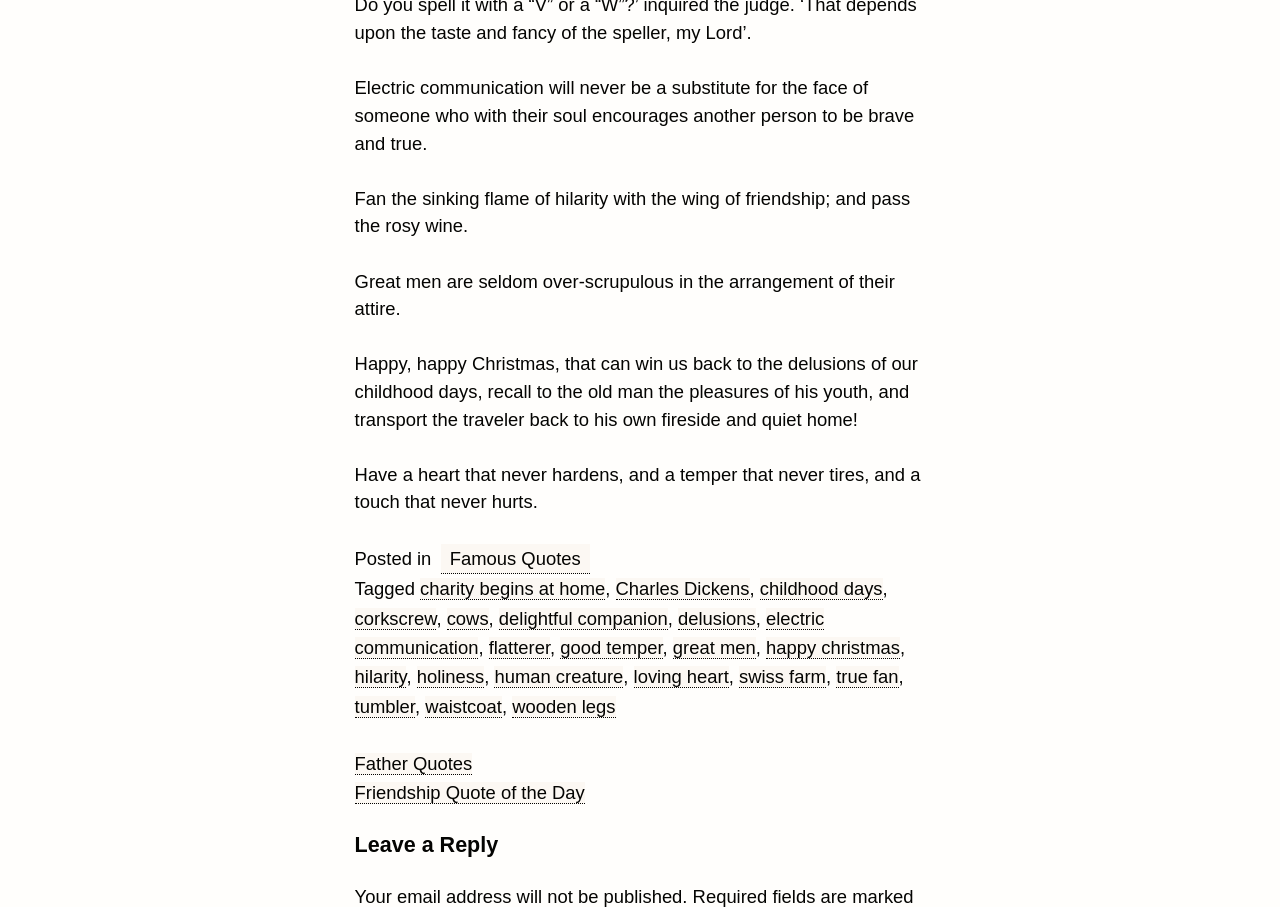Answer briefly with one word or phrase:
What is the last quote on the webpage?

Happy, happy Christmas...